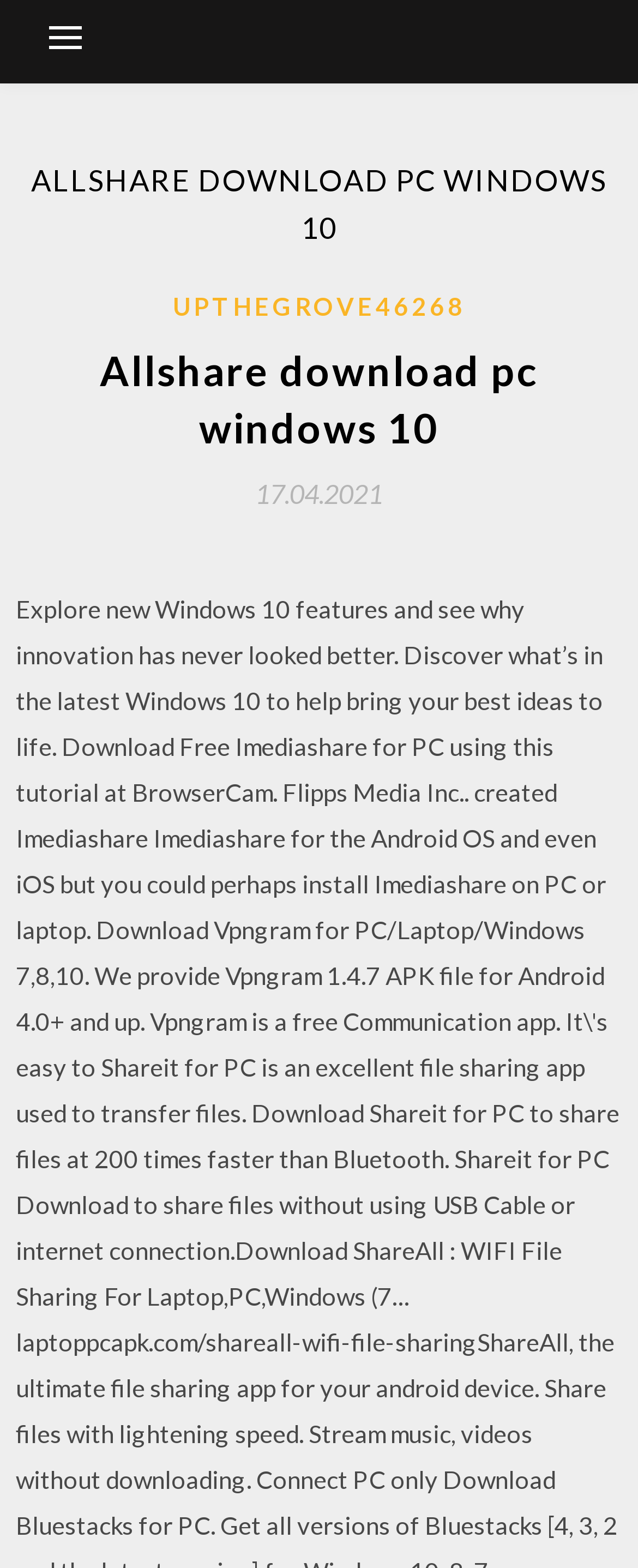Provide a one-word or brief phrase answer to the question:
Is the primary menu expanded?

False